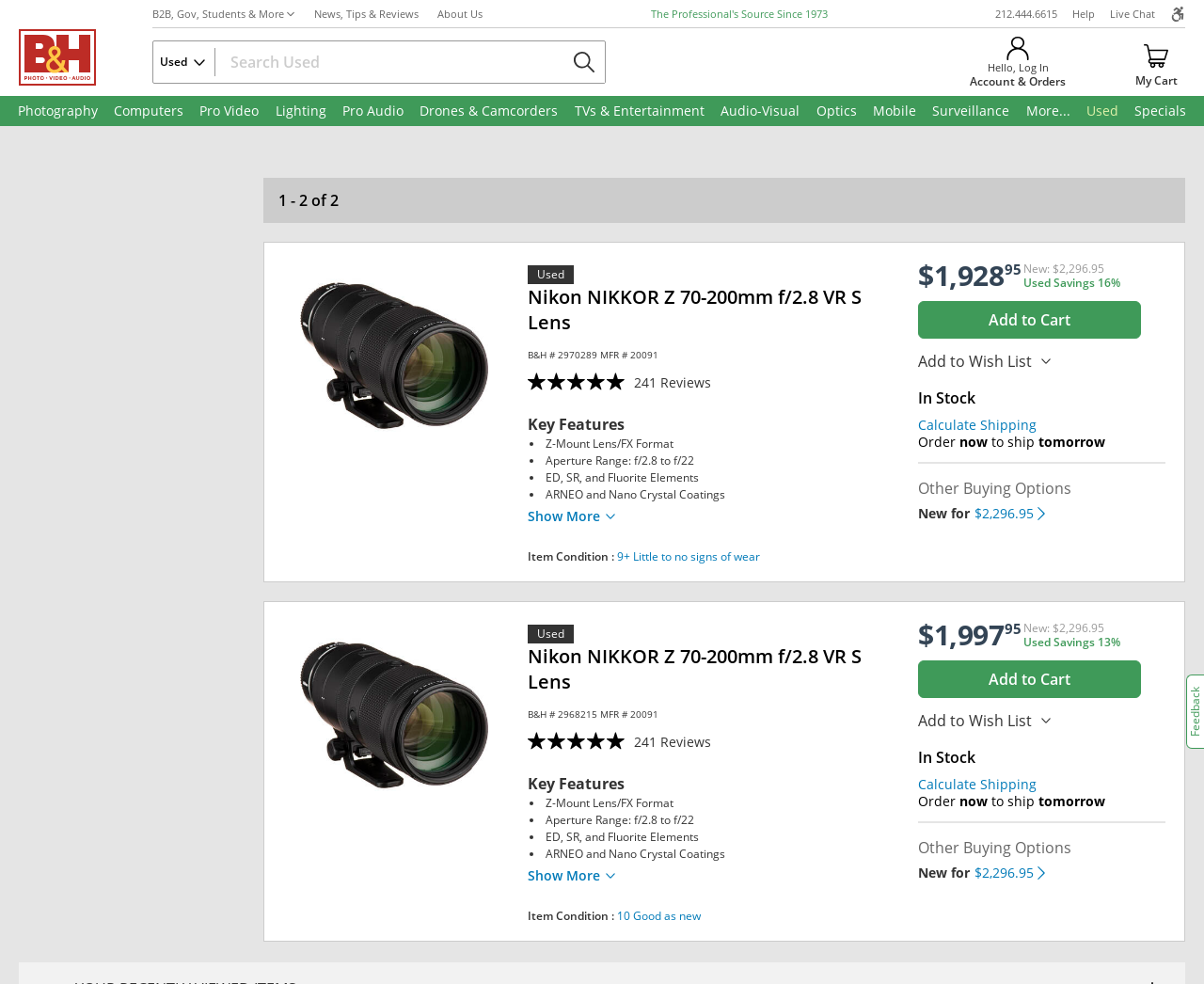What is the price of the new item?
Answer the question based on the image using a single word or a brief phrase.

$2,296.95